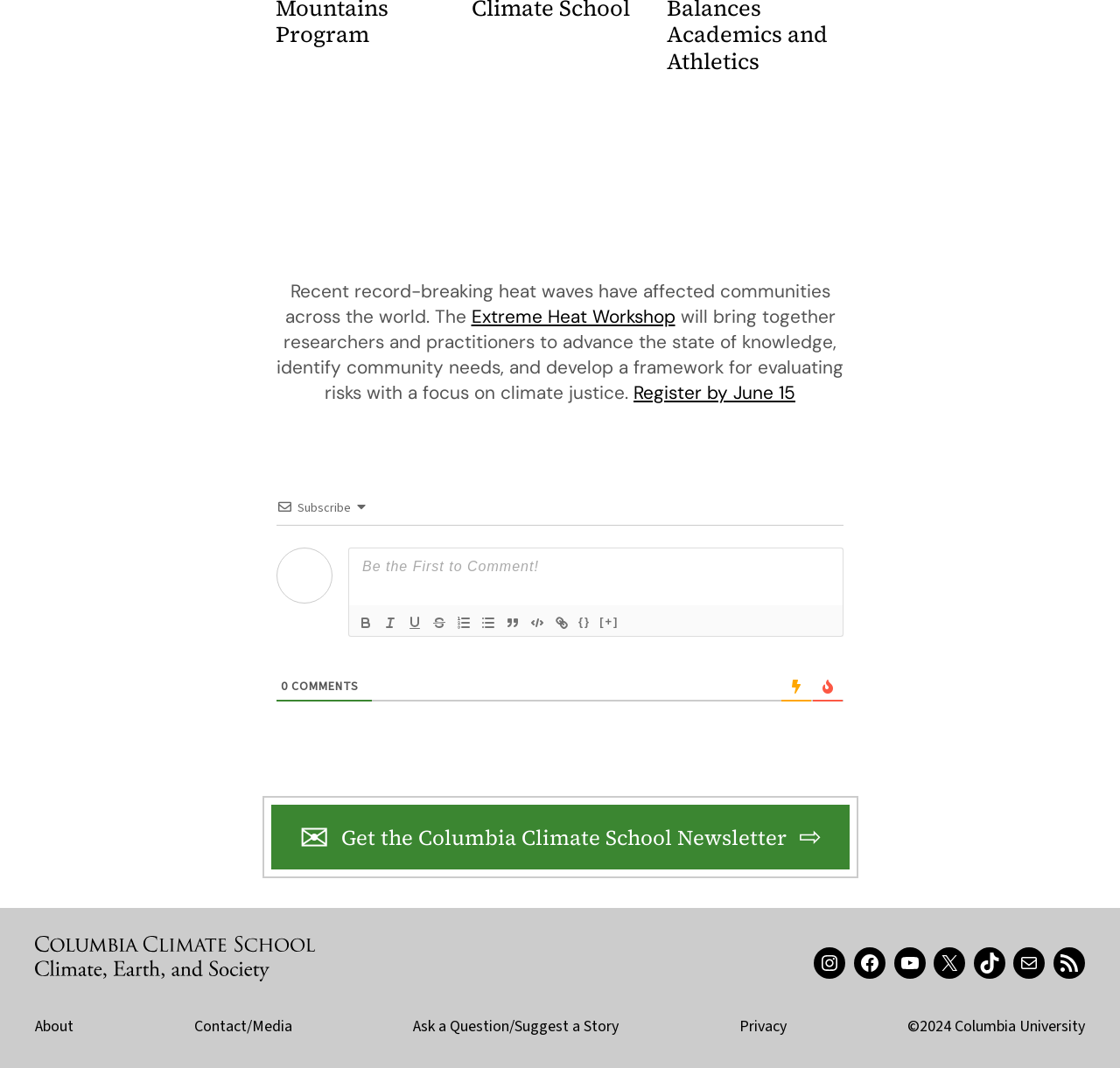Identify the bounding box coordinates of the element that should be clicked to fulfill this task: "Subscribe to the newsletter". The coordinates should be provided as four float numbers between 0 and 1, i.e., [left, top, right, bottom].

[0.266, 0.467, 0.313, 0.484]